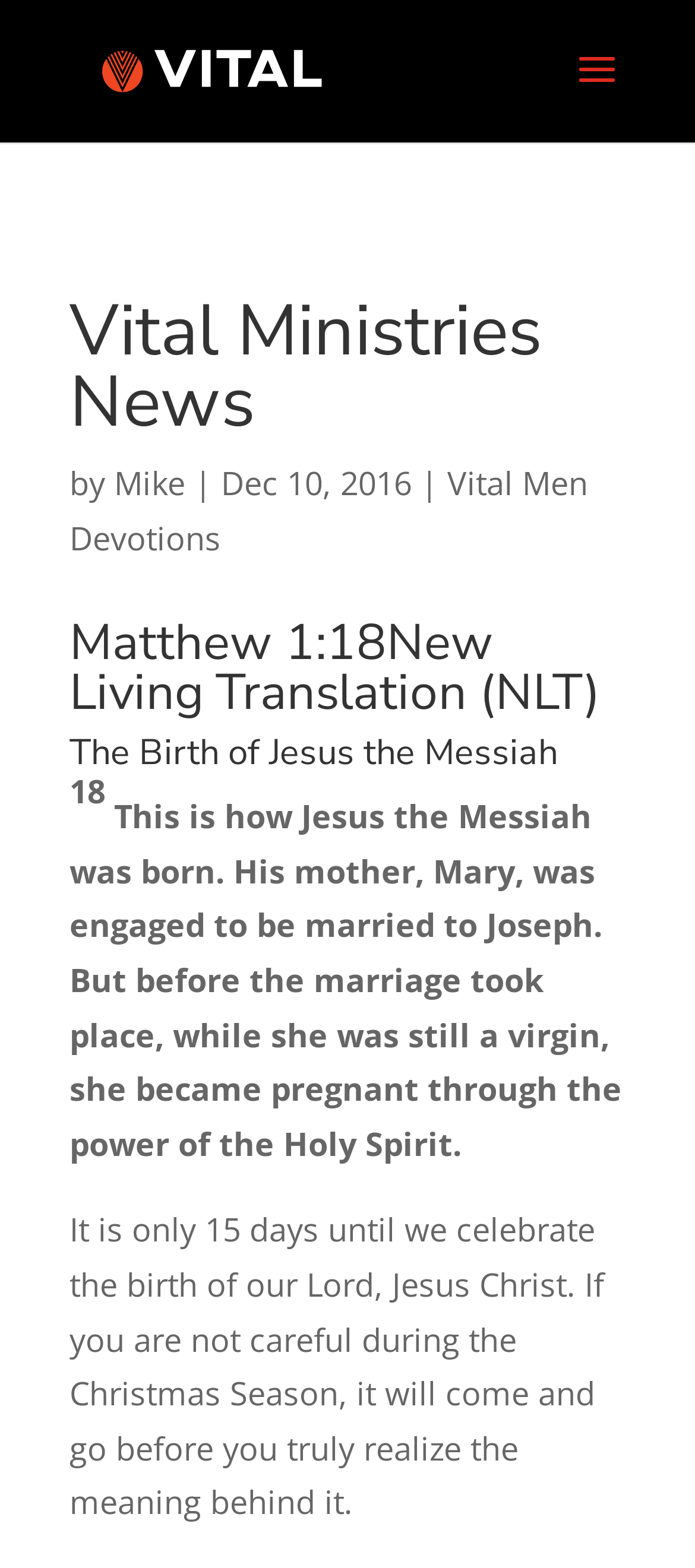What is the title of the Bible verse?
Observe the image and answer the question with a one-word or short phrase response.

Matthew 1:18